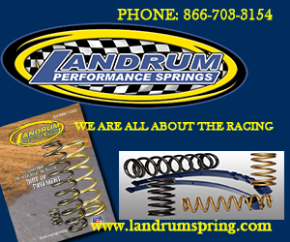Detail the scene depicted in the image with as much precision as possible.

The image showcases the branding and promotional content for Landrum Performance Springs, a company dedicated to racing enthusiasts. Prominently displayed is their logo, characterized by a checkered pattern and the words "LANDRUM PERFORMANCE SPRINGS." Below the logo, the message "WE ARE ALL ABOUT THE RACING" emphasizes their commitment to the motorsport community. The image features visuals of high-performance springs, integral components for race vehicles, set against a stylish backdrop. Contact information is also provided, including a phone number, ensuring accessibility for potential customers interested in enhancing their racing experience.